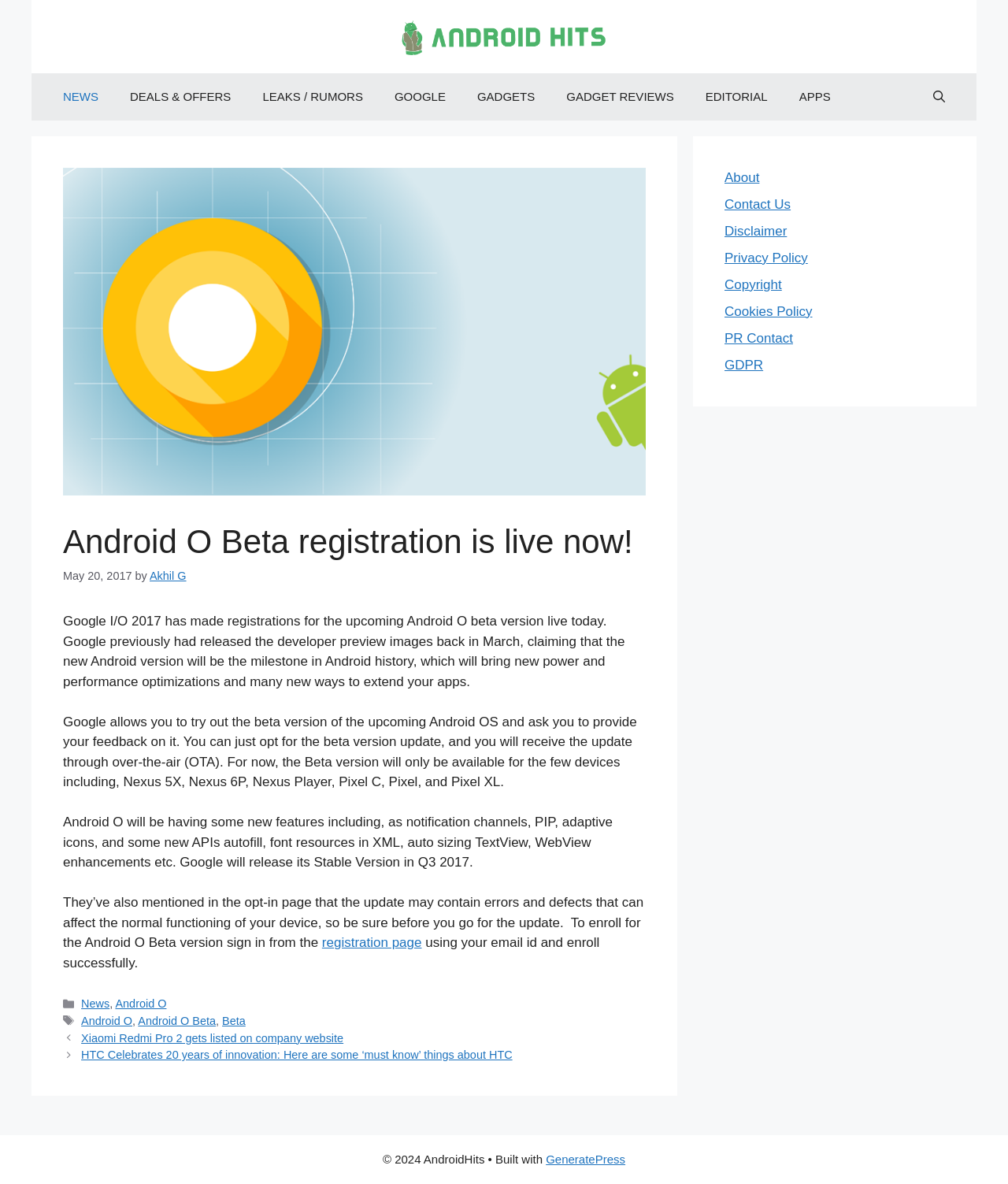Please answer the following question using a single word or phrase: 
What devices are eligible for the Android O beta version?

Nexus 5X, Nexus 6P, etc.